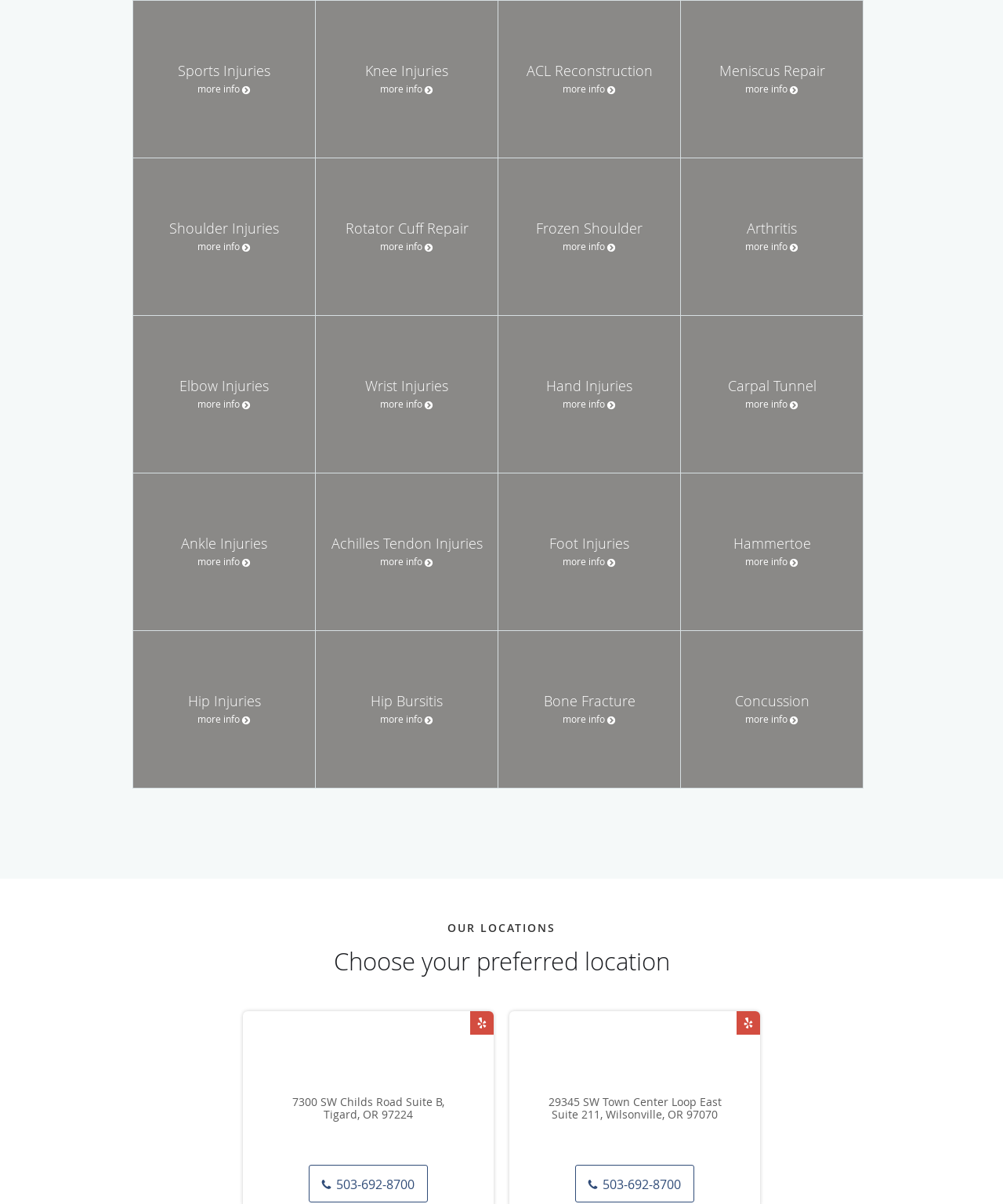Pinpoint the bounding box coordinates of the area that must be clicked to complete this instruction: "Get directions to Tigard location".

[0.242, 0.84, 0.492, 0.963]